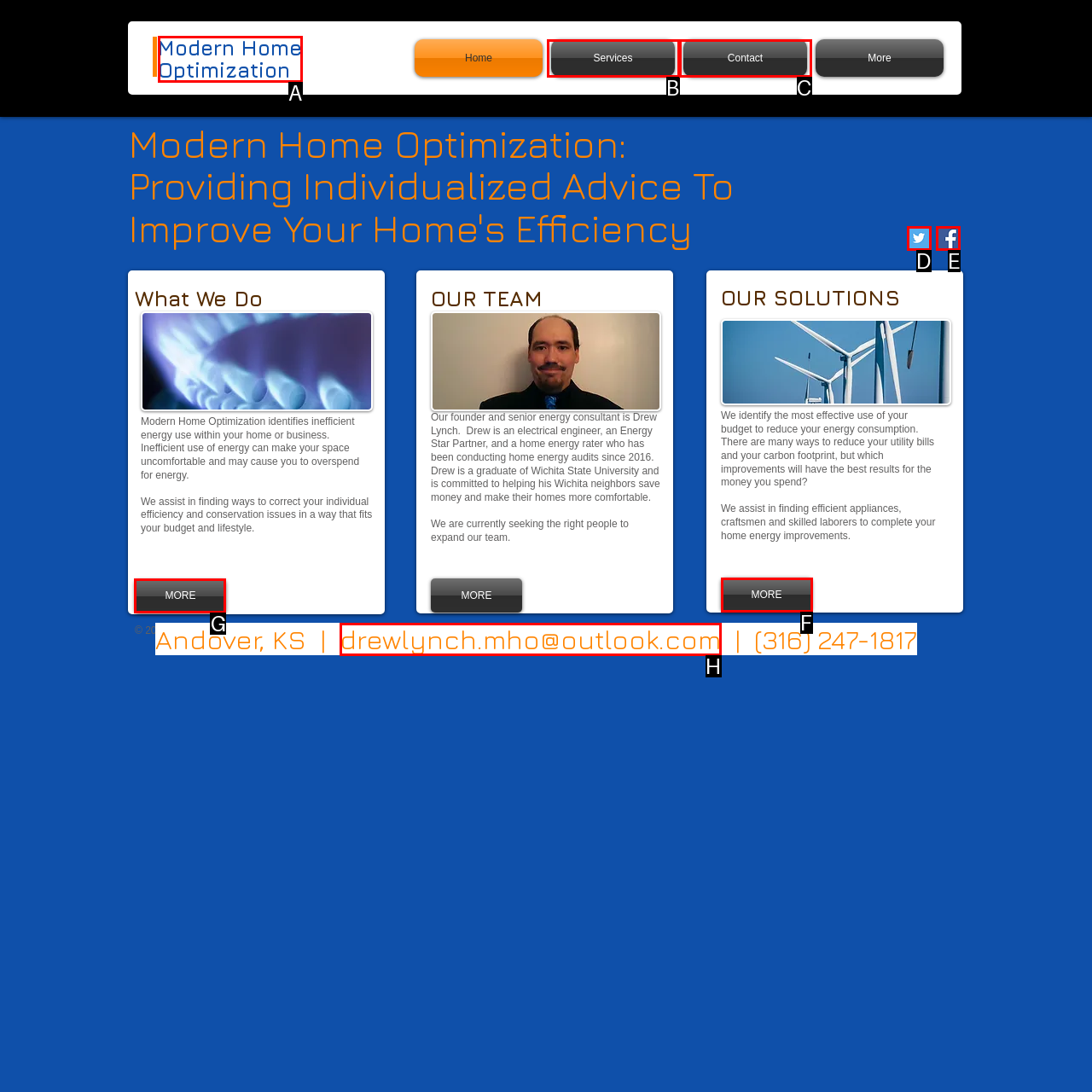Pick the right letter to click to achieve the task: Click on the 'MORE' link under 'What We Do'
Answer with the letter of the correct option directly.

G